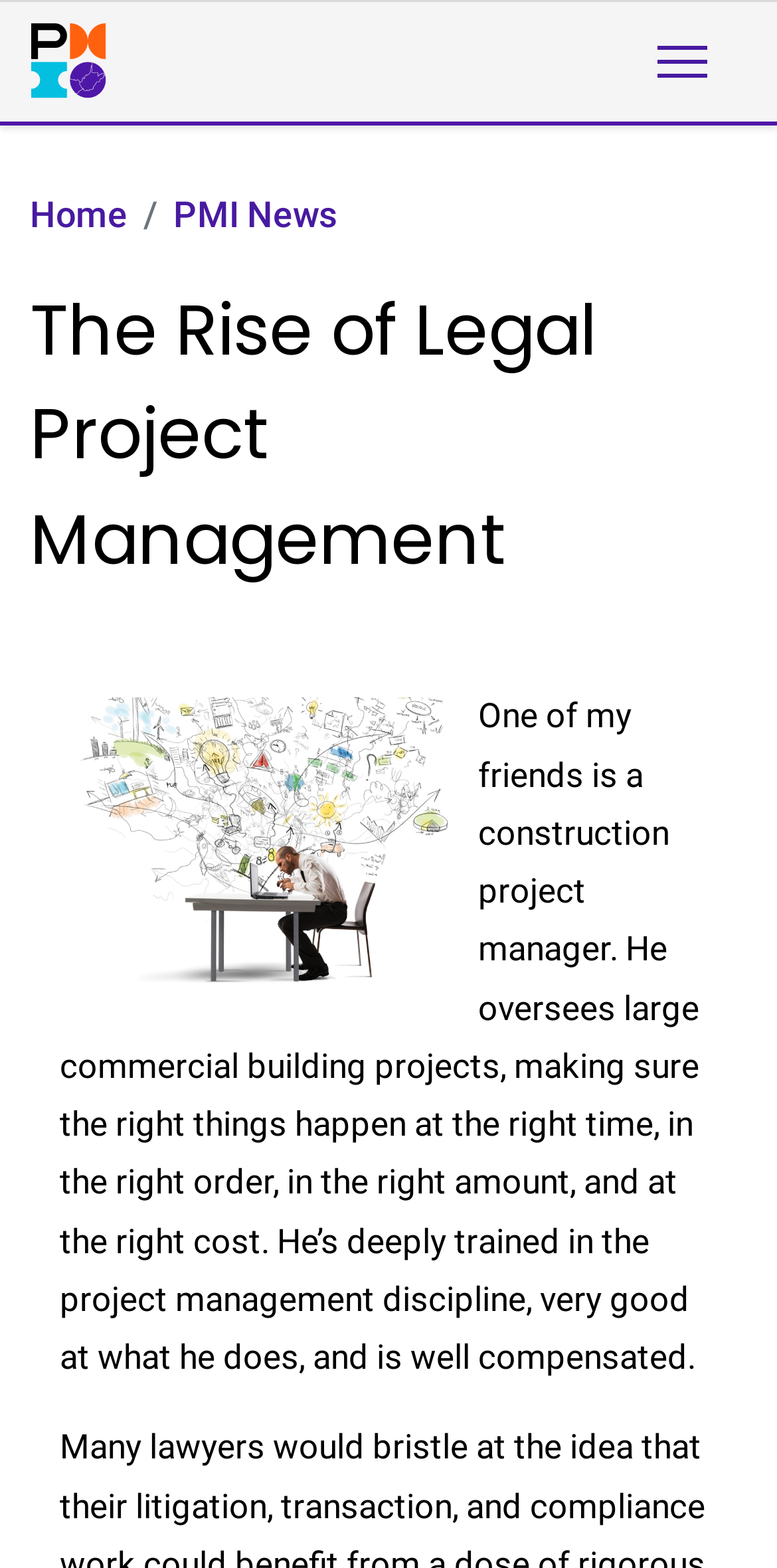What is the topic of the article?
Please look at the screenshot and answer using one word or phrase.

Legal Project Management